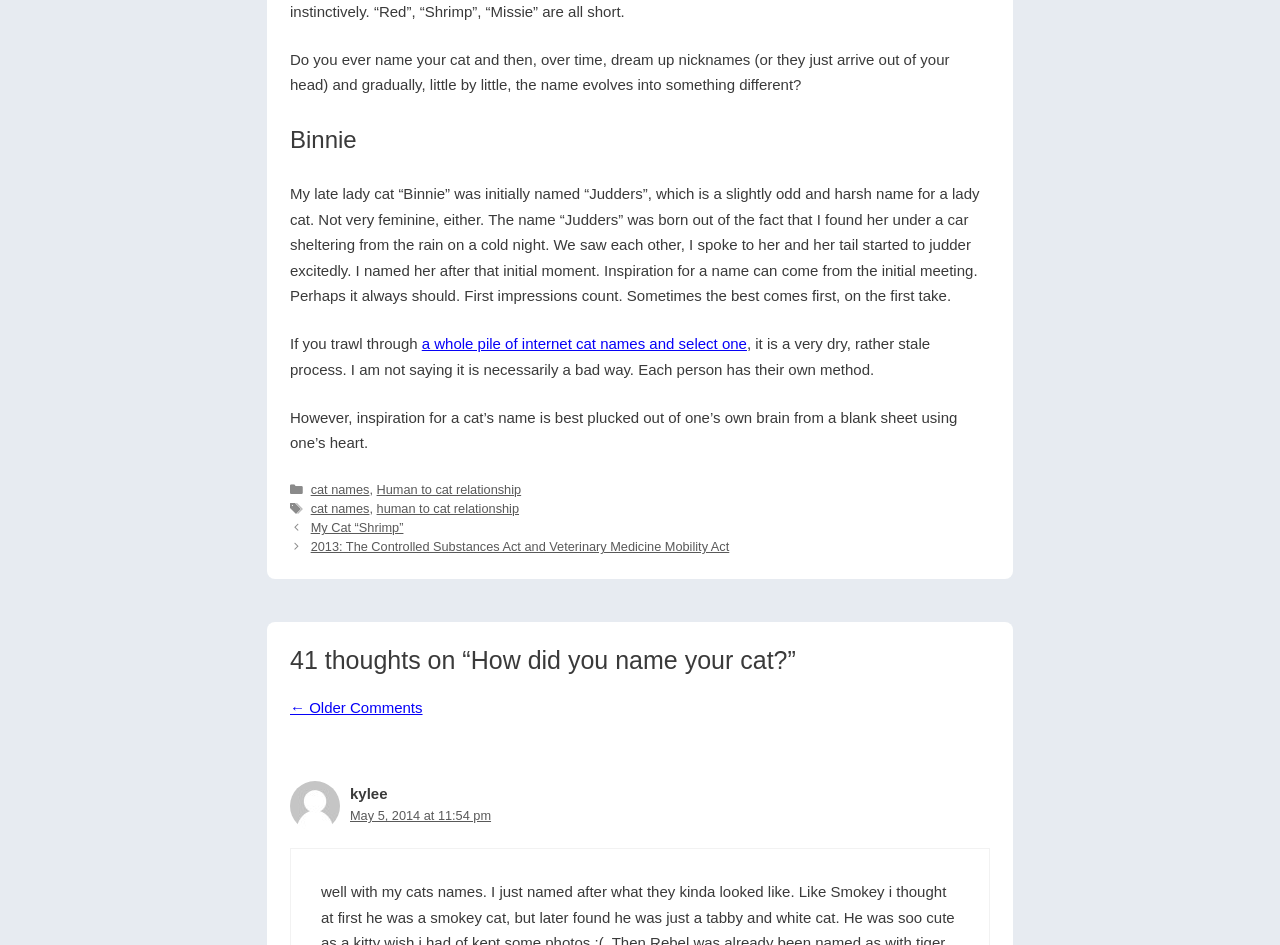How many navigation links are there in the 'Posts' section?
Refer to the image and provide a one-word or short phrase answer.

2